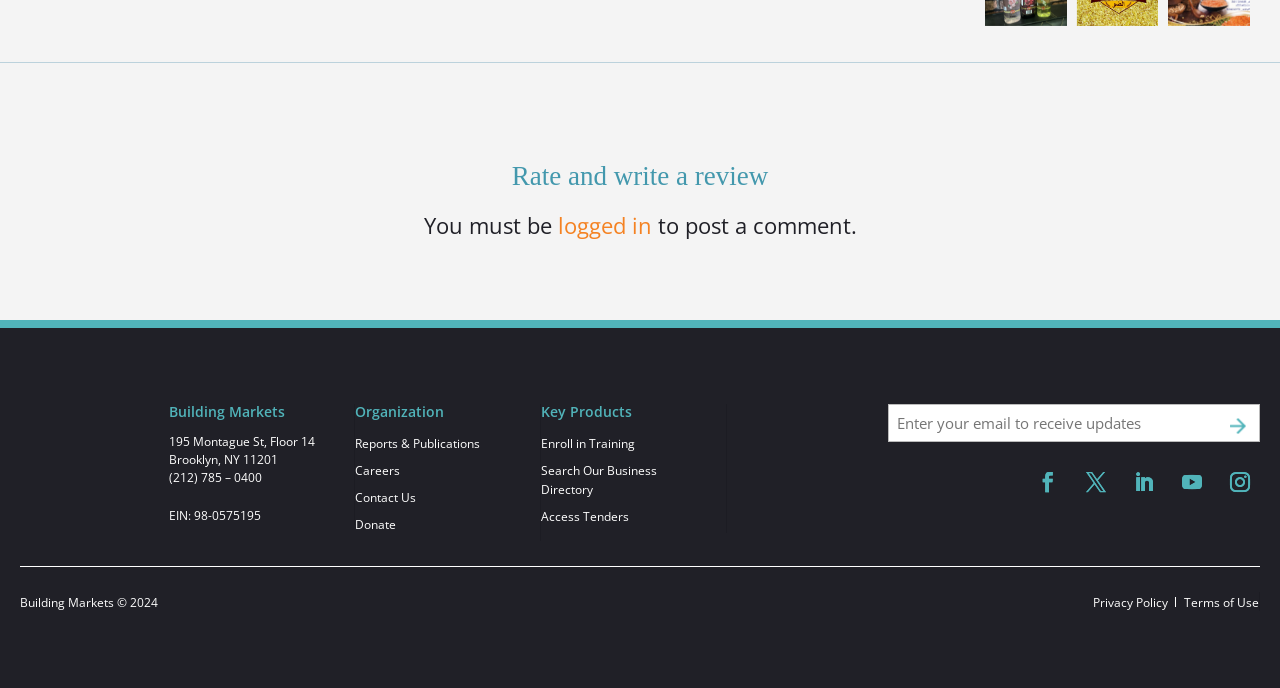What is the phone number of Building Markets?
Answer the question with a detailed and thorough explanation.

I found the phone number by looking at the static text elements under the 'Building Markets' heading, which provides the phone number as '(212) 785 – 0400'.